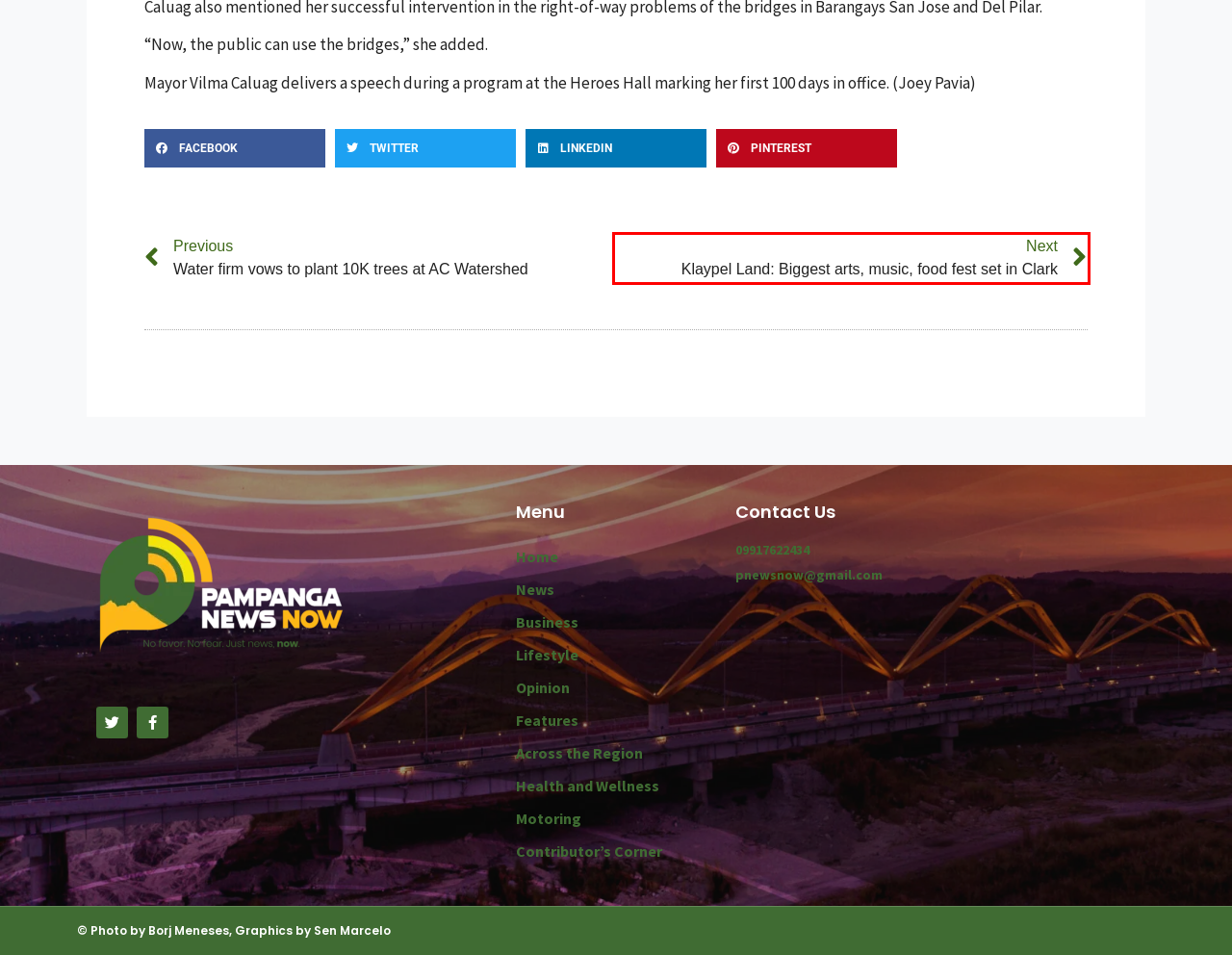Look at the screenshot of a webpage with a red bounding box and select the webpage description that best corresponds to the new page after clicking the element in the red box. Here are the options:
A. October 16, 2022 - Pampanga News Now
B. Water firm vows to plant 10K trees at AC Watershed - Pampanga News Now
C. Health and Wellness - Pampanga News Now
D. Motoring - Pampanga News Now
E. Contributor’s Corner - Pampanga News Now
F. Klaypel Land: Biggest arts, music, food fest set in Clark - Pampanga News Now
G. Features - Pampanga News Now
H. Joey Pavia - Pampanga News Now

F